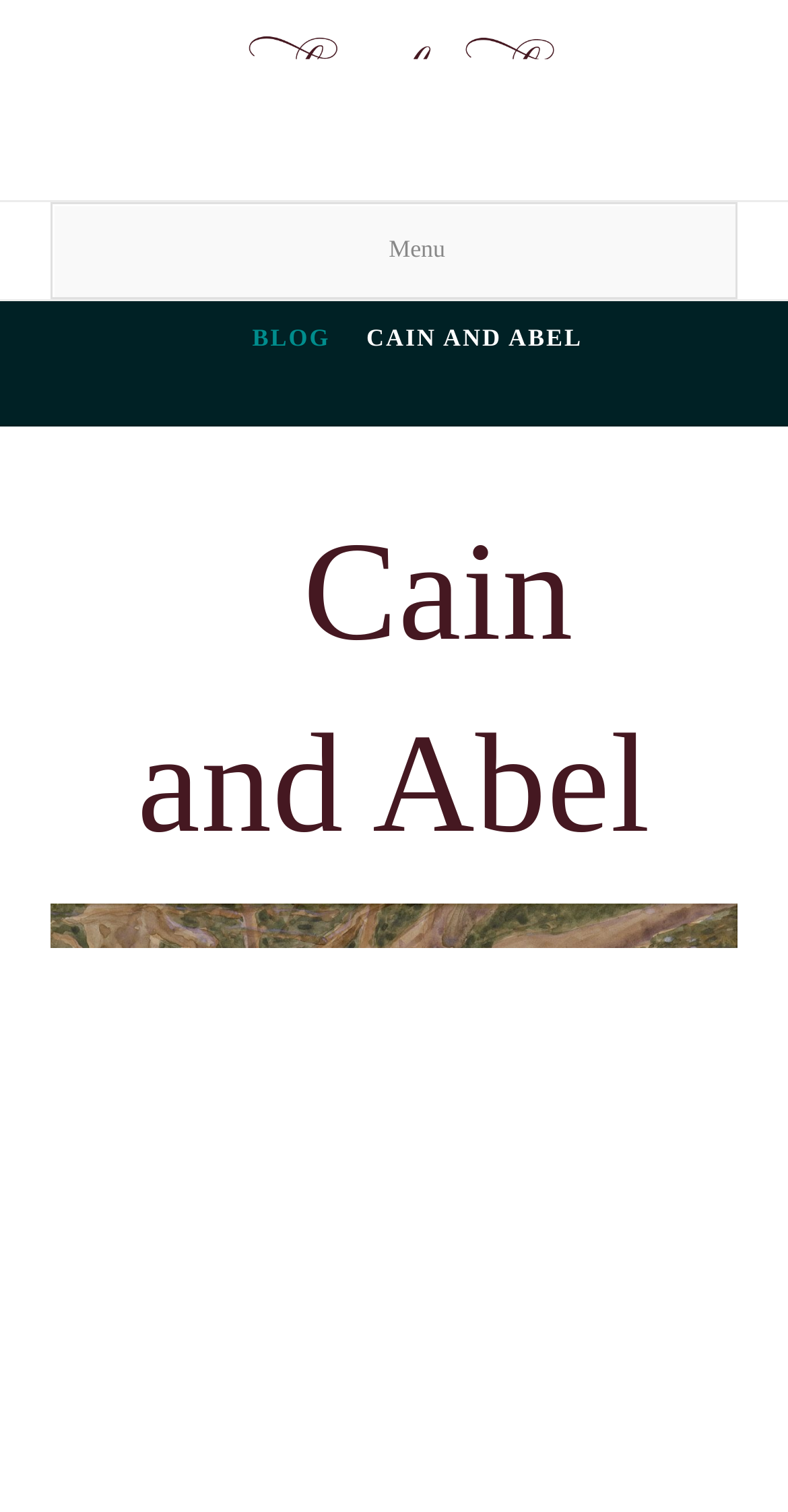Refer to the screenshot and answer the following question in detail:
What is the text of the first link in the breadcrumb?

In the breadcrumb navigation section, the first link is 'HOME', which is located at the top-left corner of the breadcrumb.